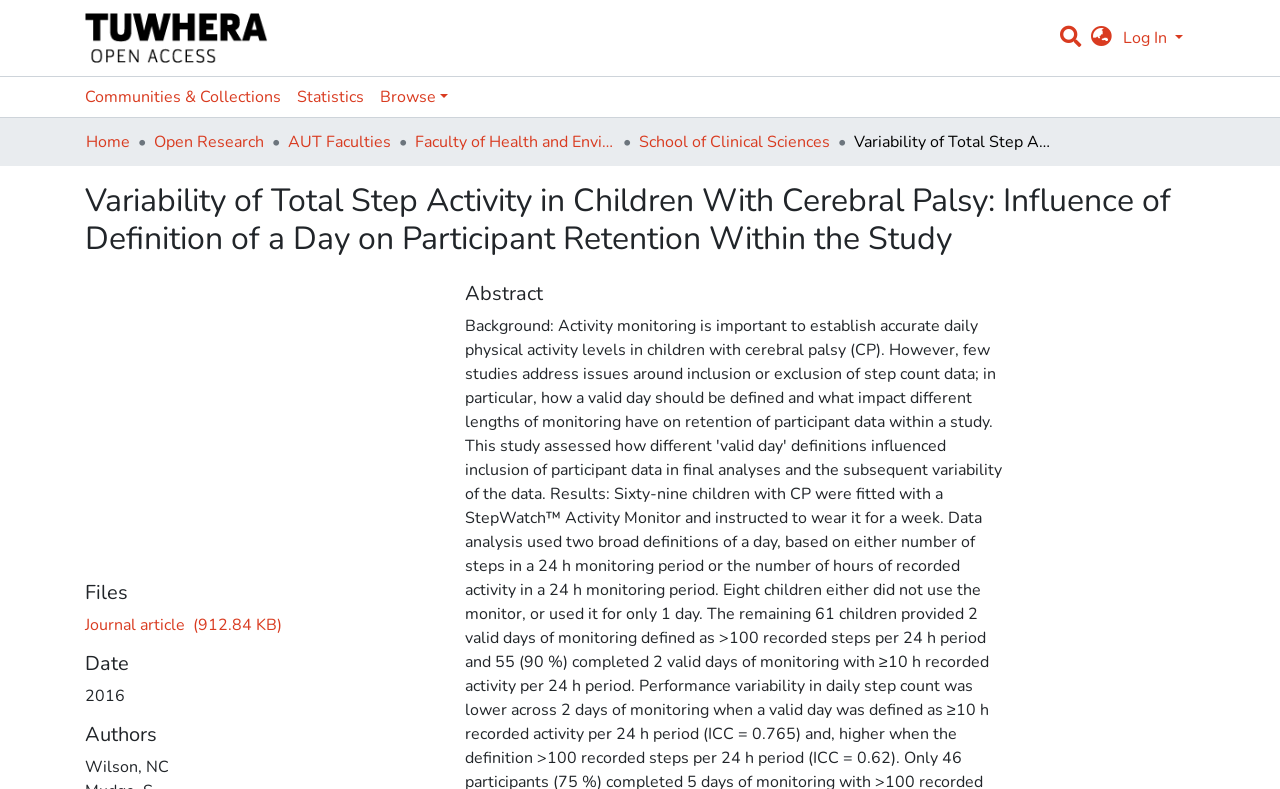Find the bounding box coordinates for the HTML element specified by: "Browse".

[0.291, 0.098, 0.356, 0.148]